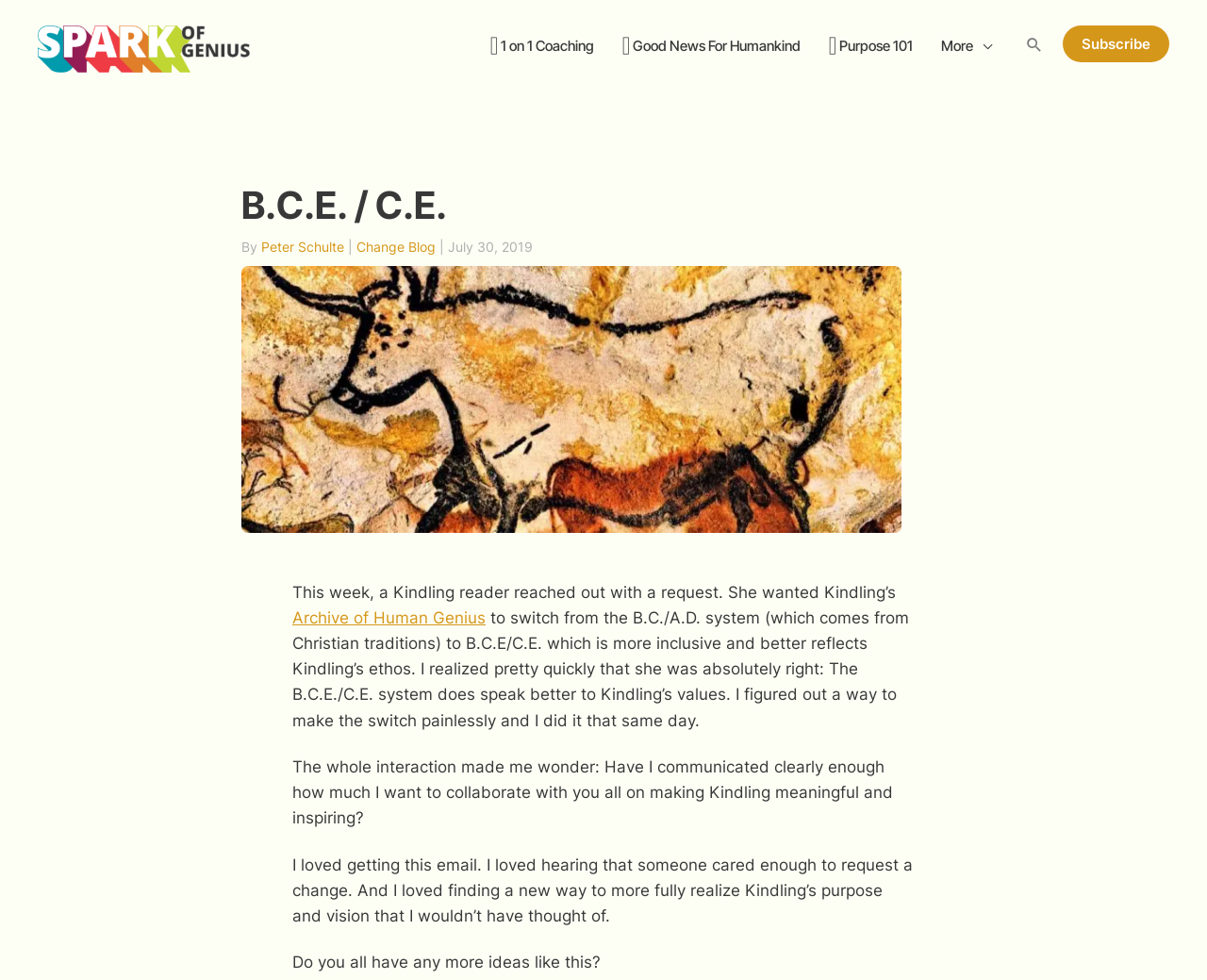What is the image above the article about?
Refer to the image and provide a one-word or short phrase answer.

Lascaux Cave Drawing